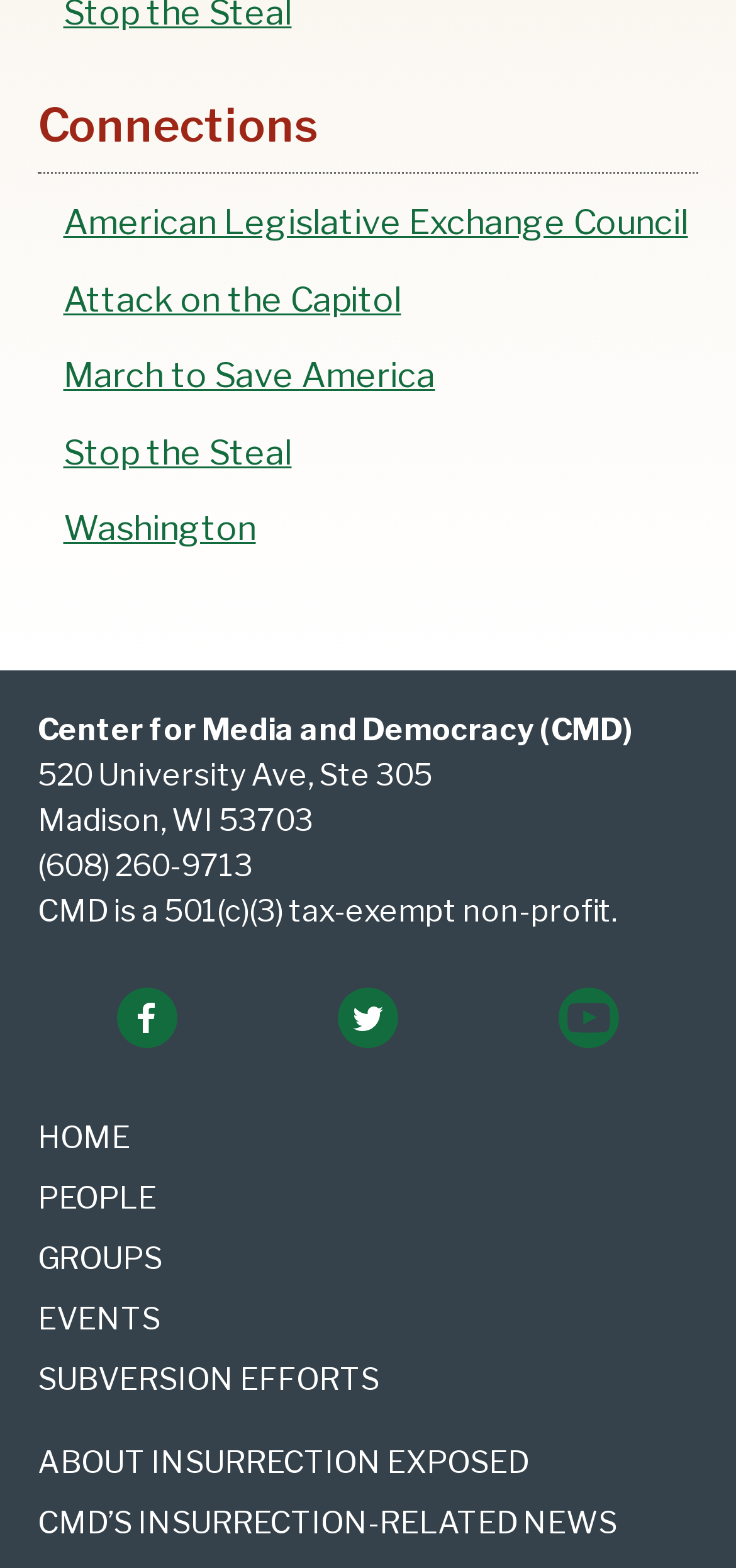Select the bounding box coordinates of the element I need to click to carry out the following instruction: "Click on the 'American Legislative Exchange Council' link".

[0.086, 0.129, 0.935, 0.154]